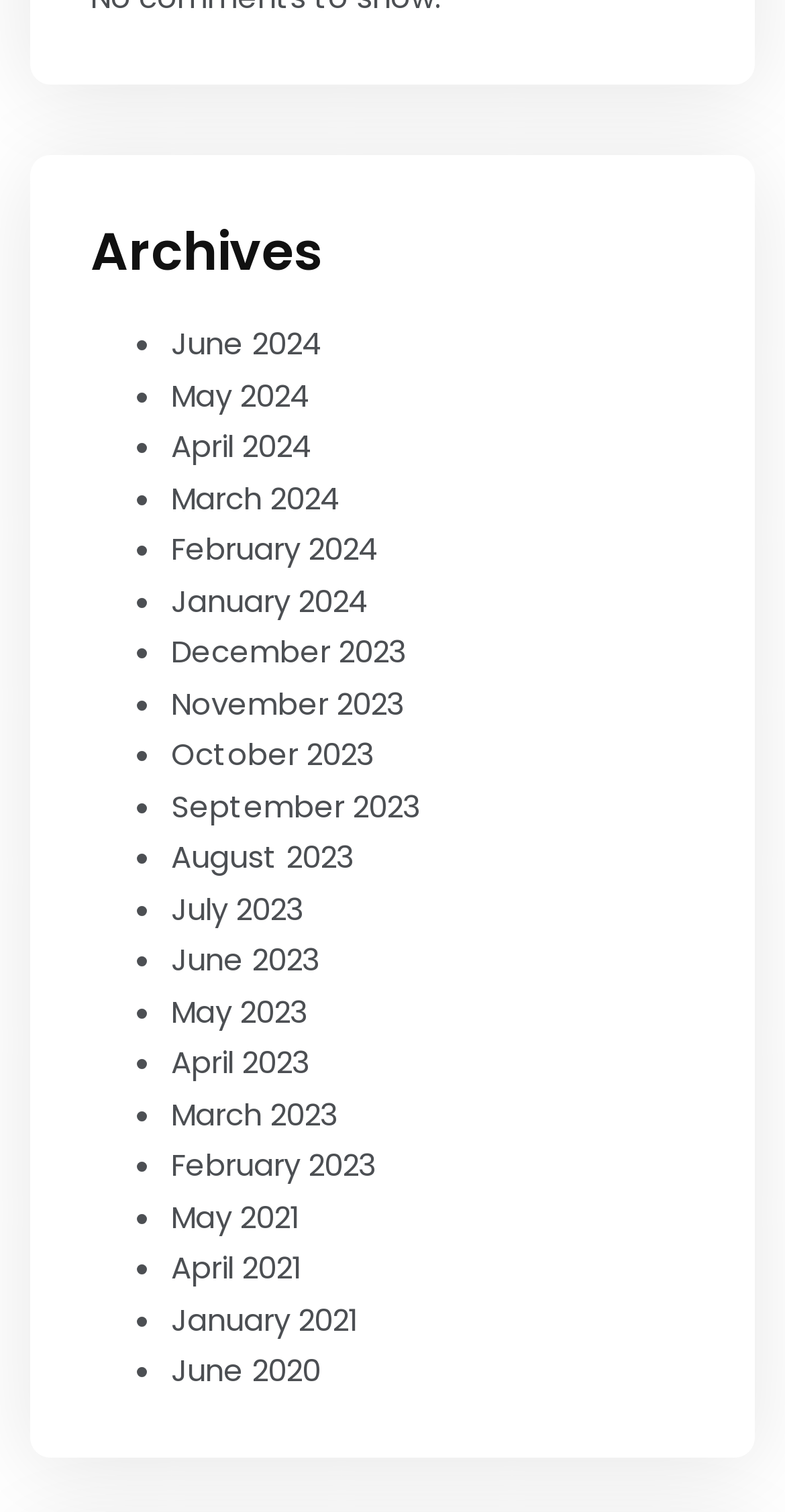What is the earliest month listed?
Based on the image, respond with a single word or phrase.

June 2020